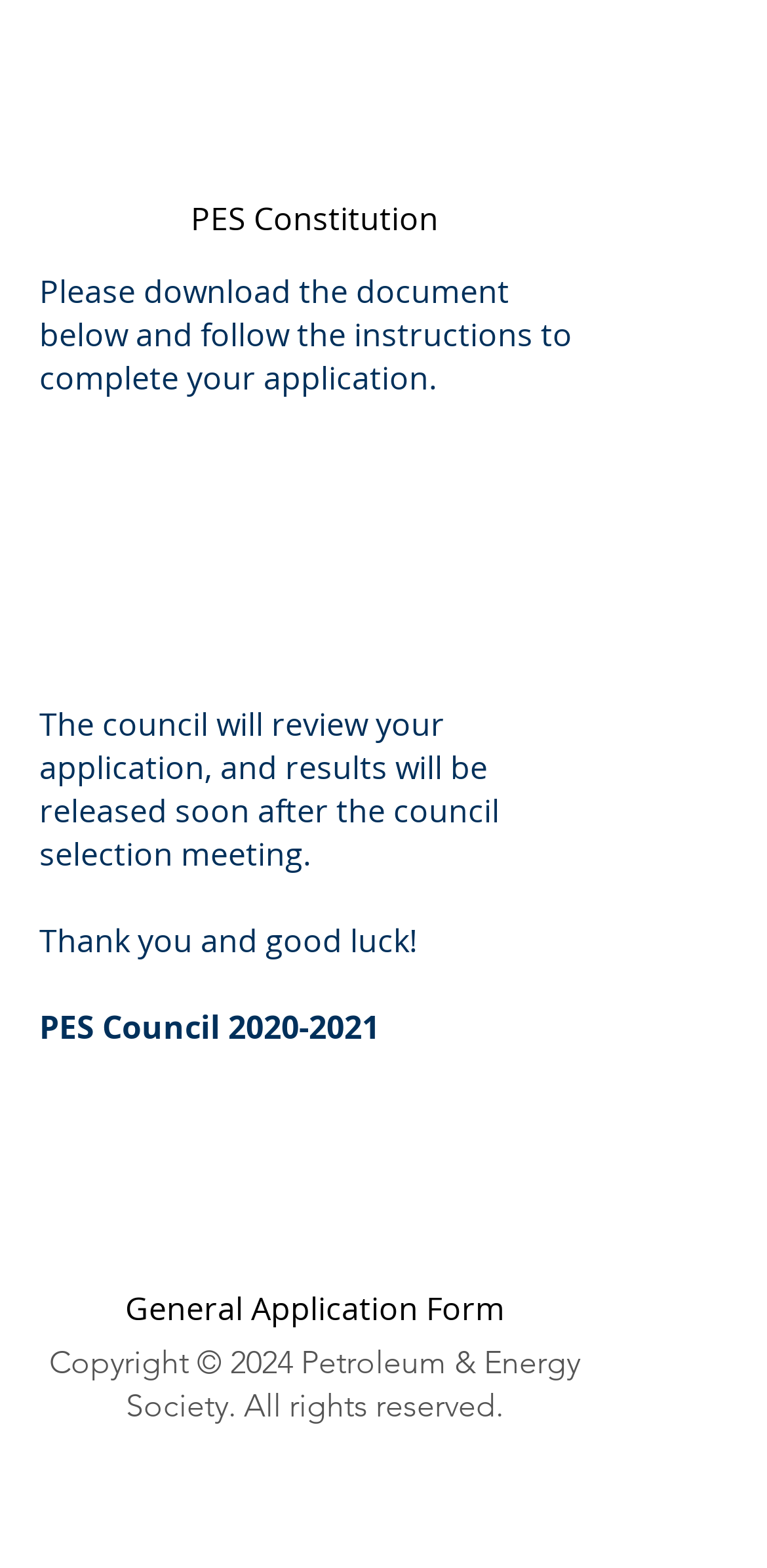Locate the bounding box of the UI element defined by this description: "2020-2021". The coordinates should be given as four float numbers between 0 and 1, formatted as [left, top, right, bottom].

[0.297, 0.641, 0.495, 0.669]